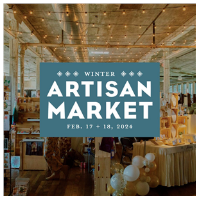Offer a detailed narrative of what is shown in the image.

The image showcases the vibrant atmosphere of the upcoming Winter Artisan Market, scheduled for February 17-18, 2024. In the foreground, bold lettering announces "WINTER ARTISAN MARKET," inviting attendees to explore a diverse array of artisan goods and crafts. The background reveals a beautifully decorated market space, featuring vendor tables adorned with crafted items and warm lighting that creates a welcoming ambiance. This event will take place at the historic American Factory in Valparaiso, IN, highlighting local artistry and providing a unique shopping experience for the community.